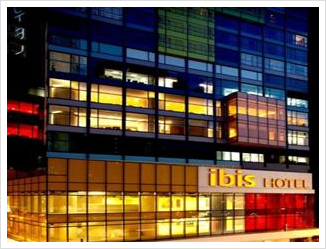What is the purpose of the hotel's lighting?
Please look at the screenshot and answer in one word or a short phrase.

To create a welcoming atmosphere